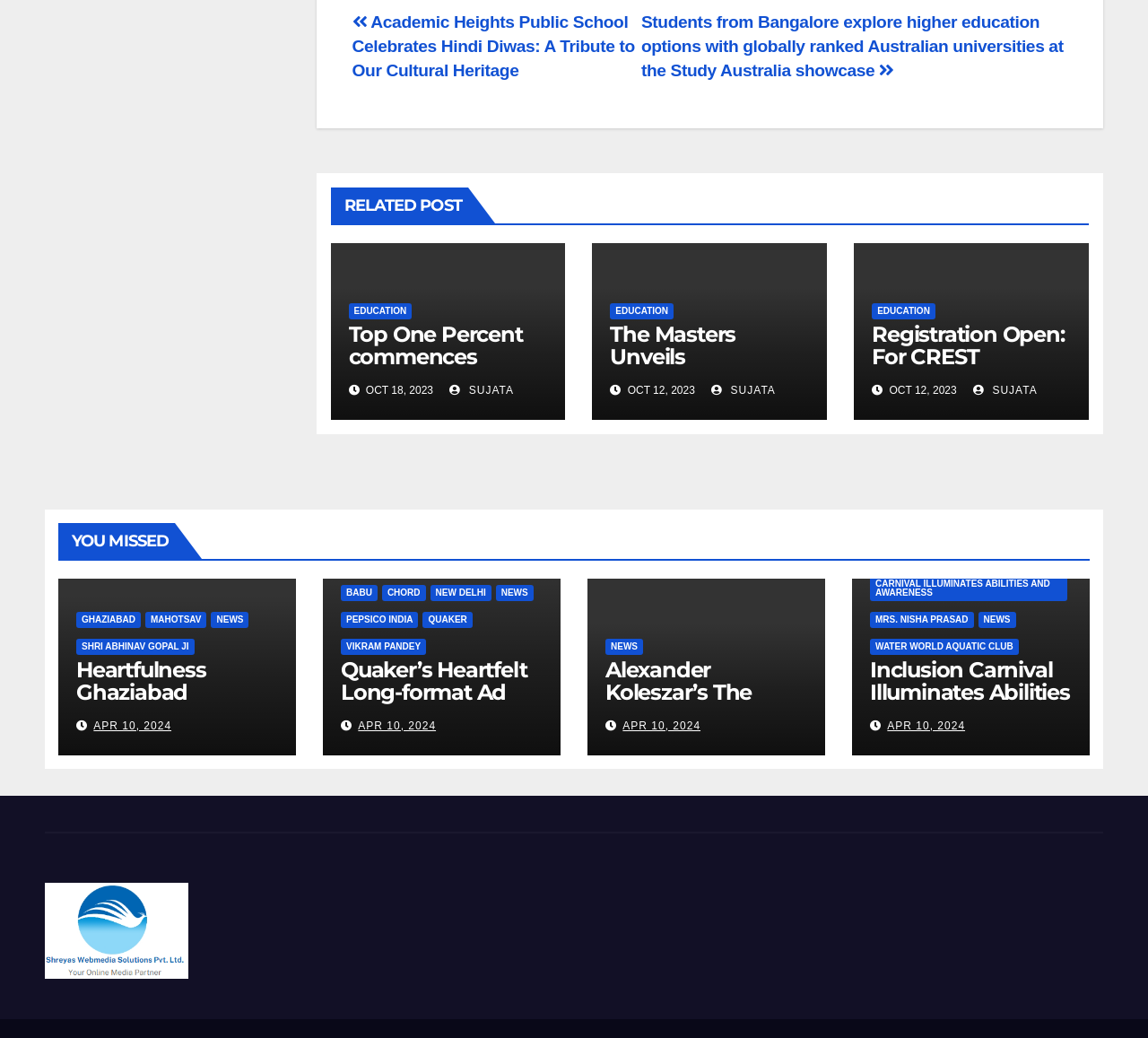What is the title of the post that has the category 'NEWS' and is about a spirituality mahotsav?
Give a single word or phrase answer based on the content of the image.

Heartfulness Ghaziabad Spirituality Mahotsav